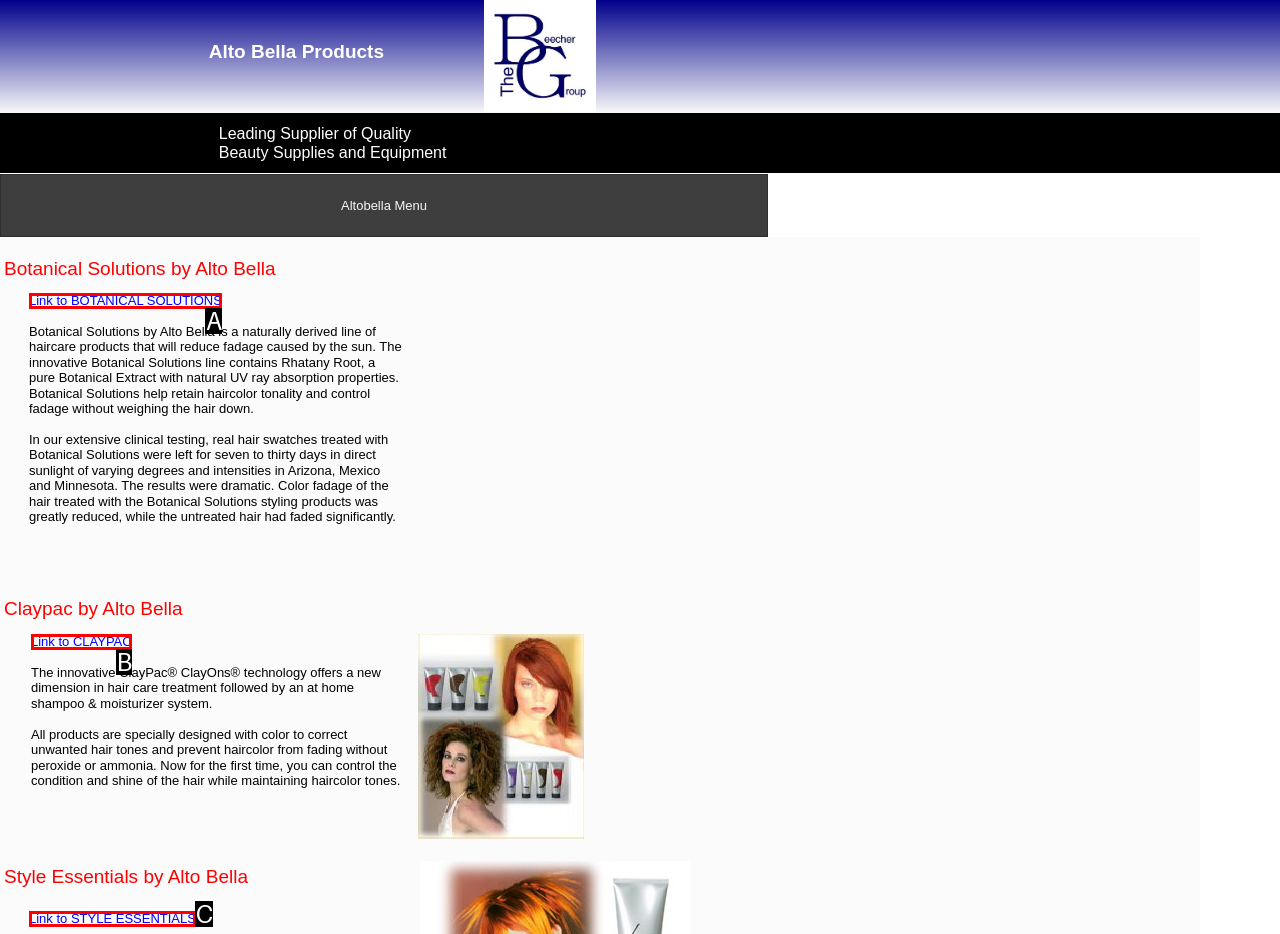Using the element description: Link to CLAYPAC, select the HTML element that matches best. Answer with the letter of your choice.

B